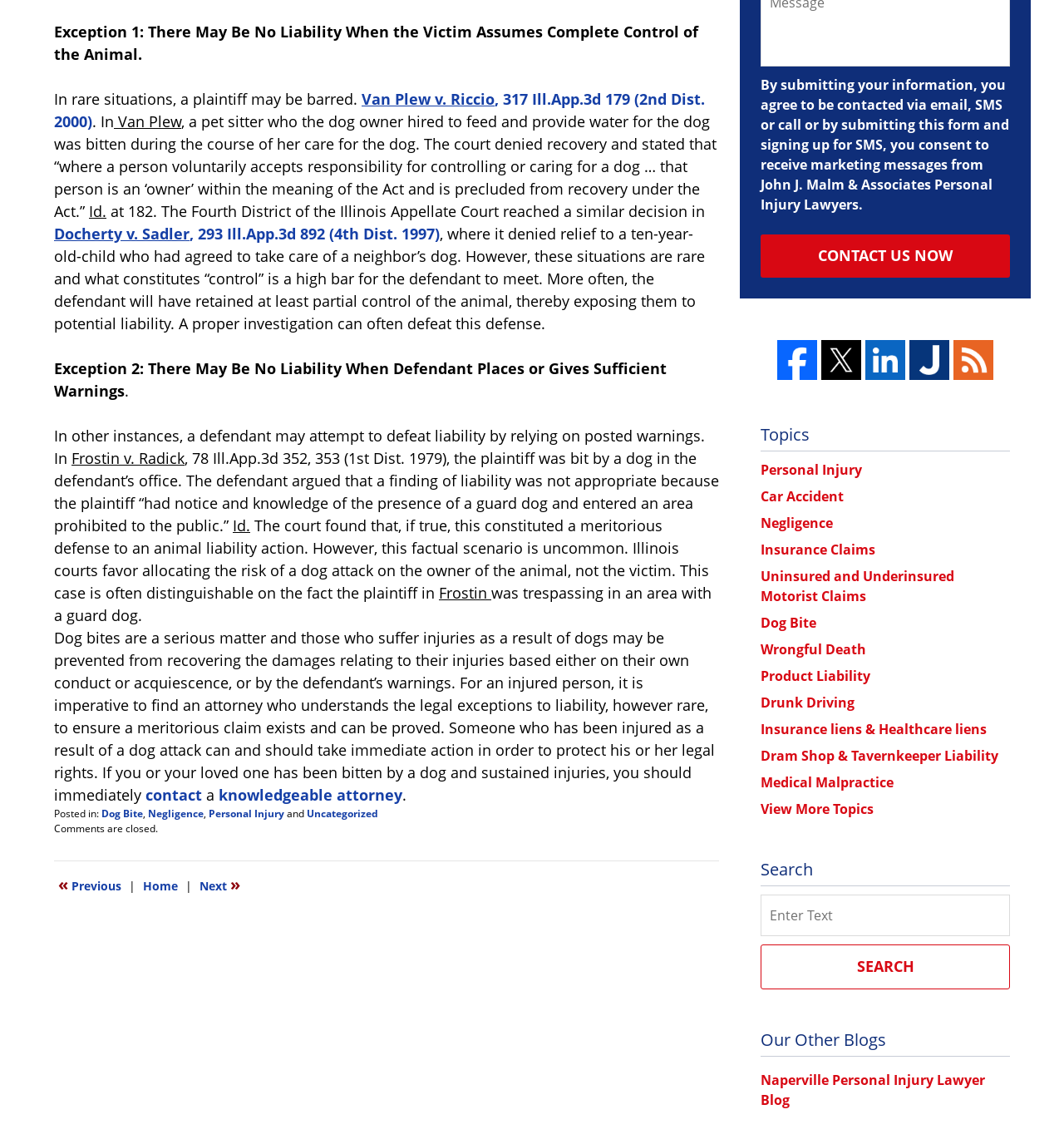Bounding box coordinates are specified in the format (top-left x, top-left y, bottom-right x, bottom-right y). All values are floating point numbers bounded between 0 and 1. Please provide the bounding box coordinate of the region this sentence describes: Naperville Personal Injury Lawyer Blog

[0.715, 0.94, 0.926, 0.973]